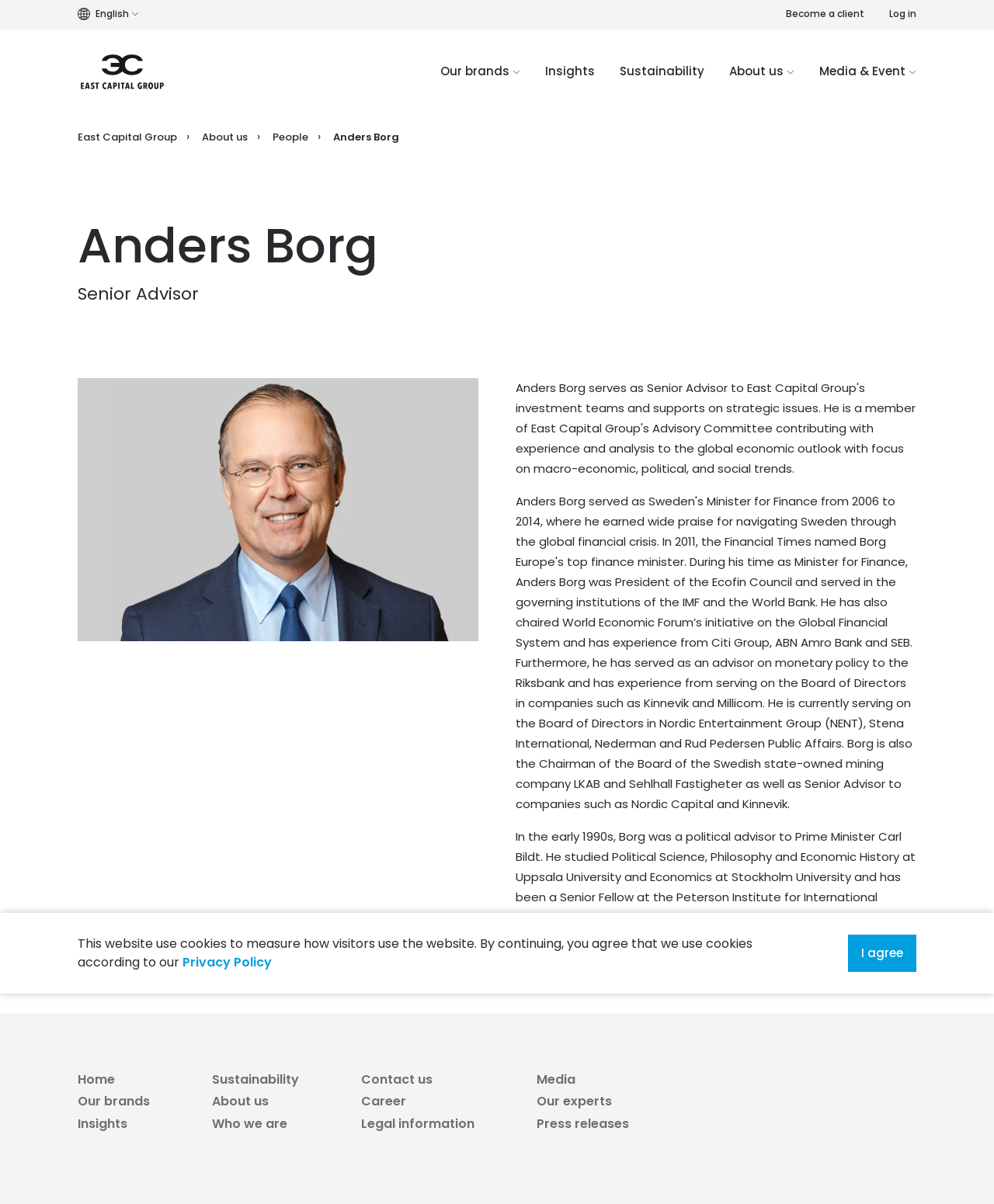Can you specify the bounding box coordinates for the region that should be clicked to fulfill this instruction: "Go to the About us page".

[0.734, 0.051, 0.799, 0.068]